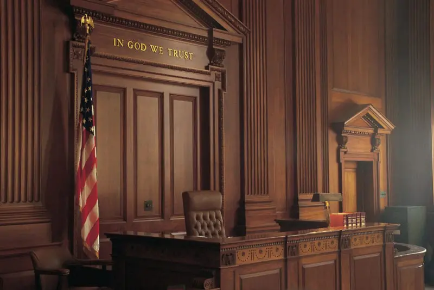Answer the question using only one word or a concise phrase: What is engraved above the judge's bench?

IN GOD WE TRUST